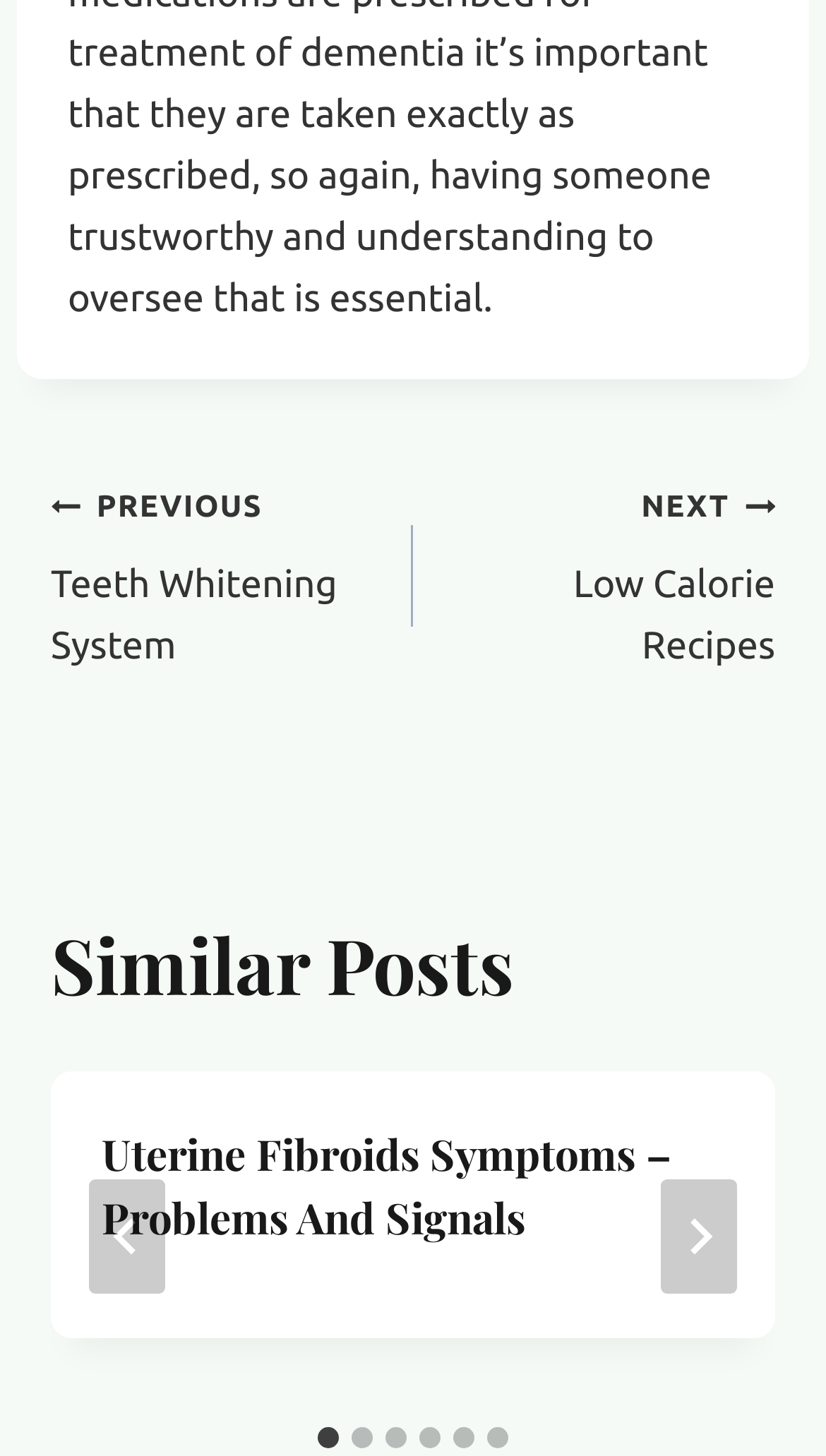Please respond to the question using a single word or phrase:
What is the previous post about?

Teeth Whitening System